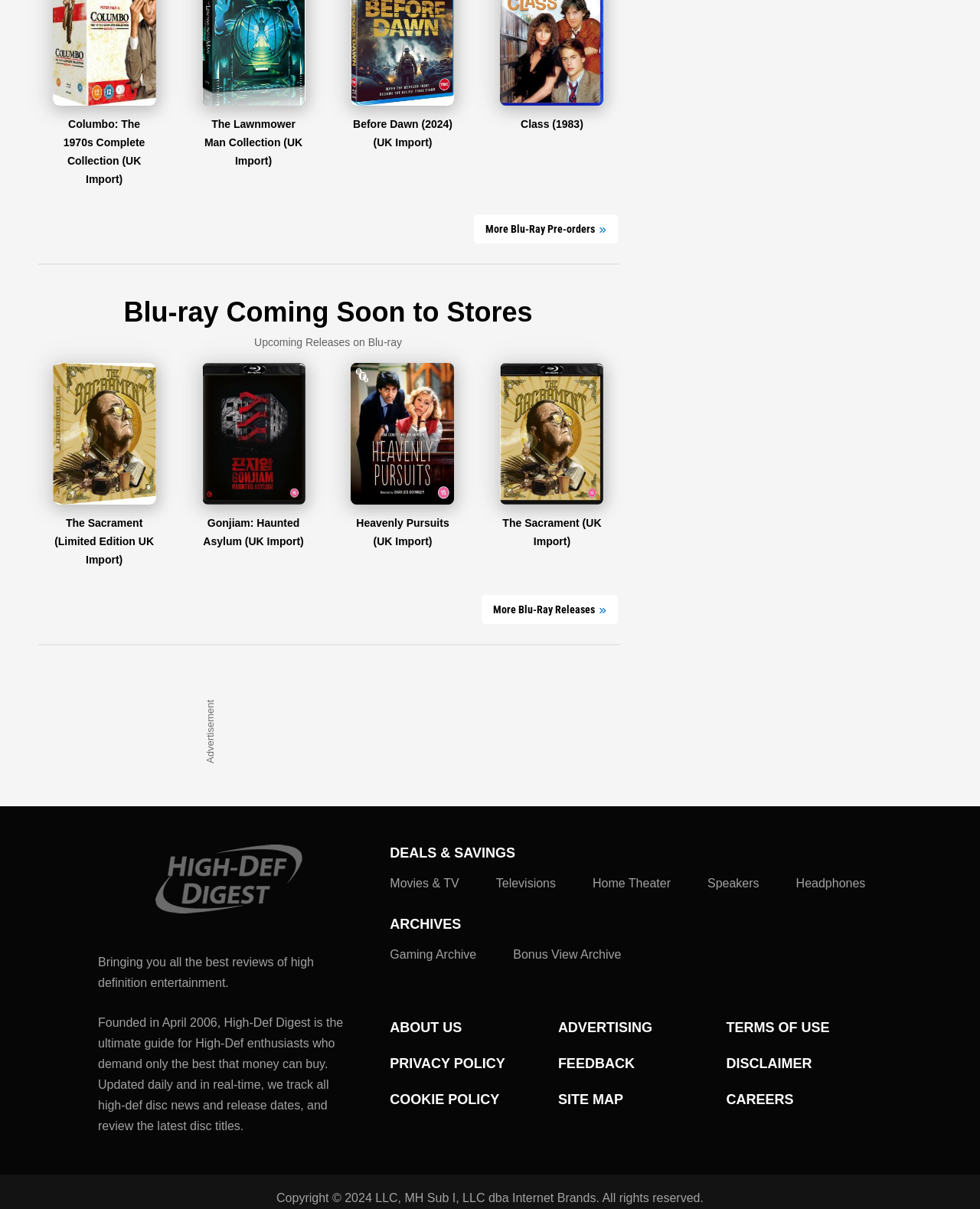Please identify the bounding box coordinates of where to click in order to follow the instruction: "Visit the DEALS & SAVINGS page".

[0.398, 0.699, 0.862, 0.712]